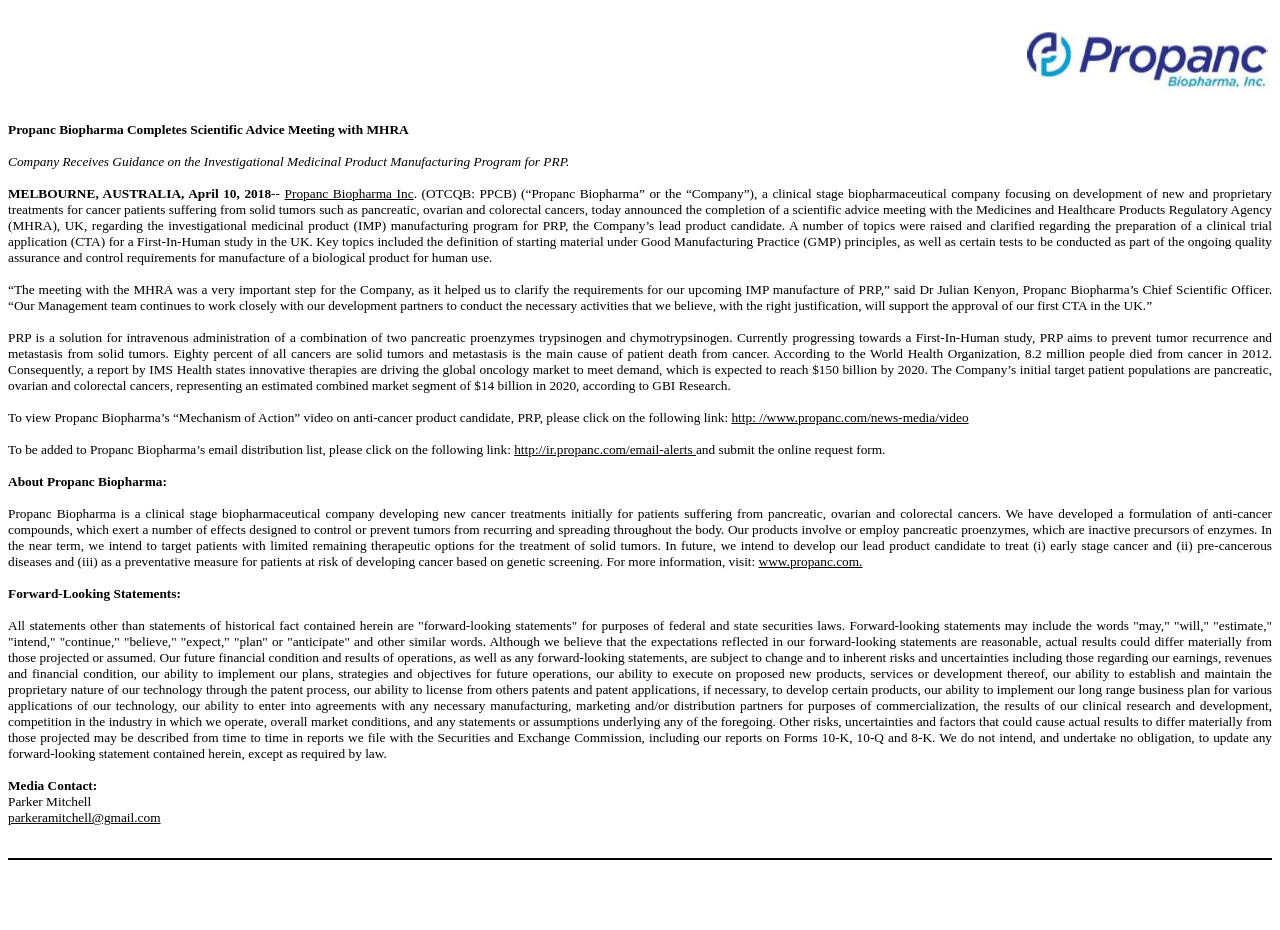Use a single word or phrase to answer the question: 
What is the purpose of PRP?

Prevent tumor recurrence and metastasis